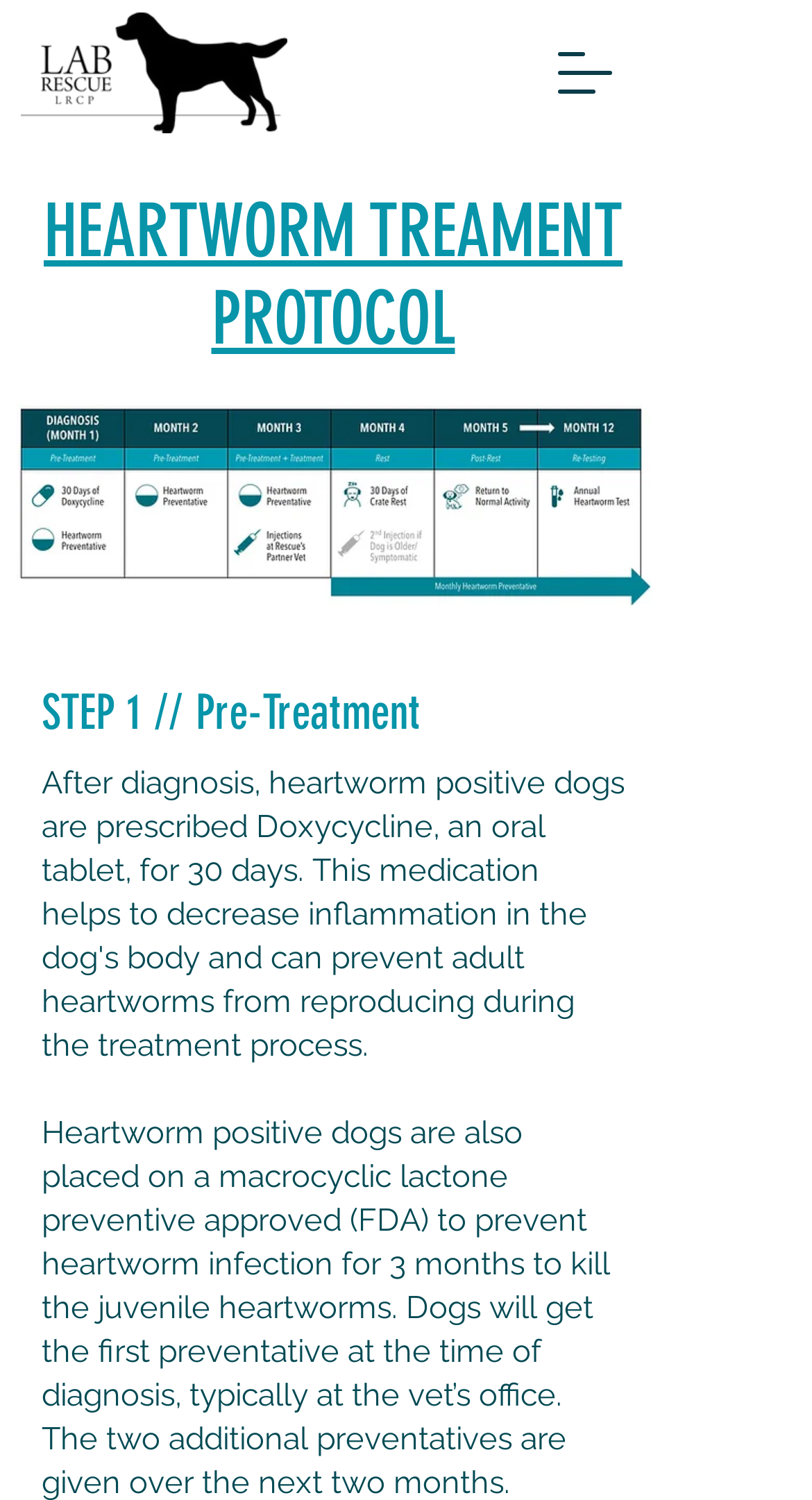Respond to the following question with a brief word or phrase:
What is the text above the 'STEP 1 // Pre-Treatment' heading?

HEARTWORM TREAMENT PROTOCOL